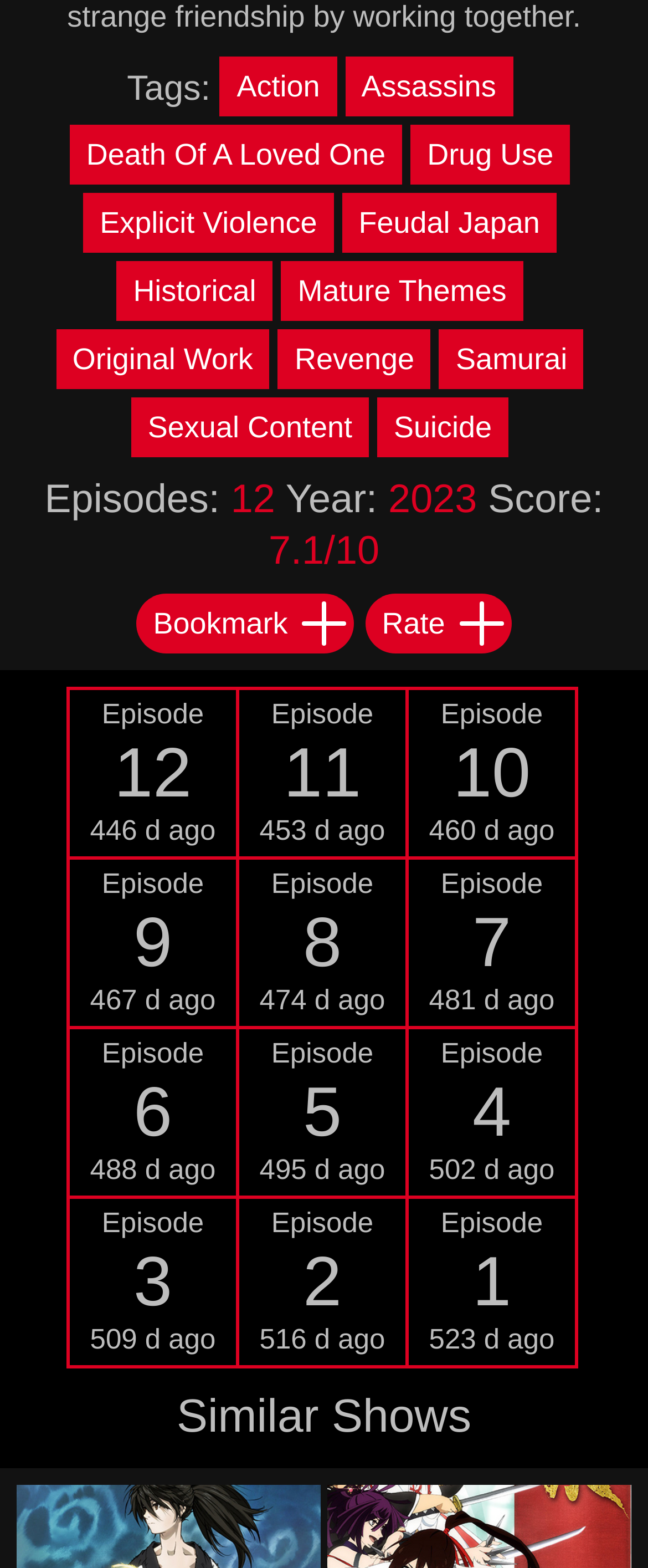Please identify the bounding box coordinates of the element's region that should be clicked to execute the following instruction: "Click on the 'Action' tag". The bounding box coordinates must be four float numbers between 0 and 1, i.e., [left, top, right, bottom].

[0.34, 0.045, 0.532, 0.069]